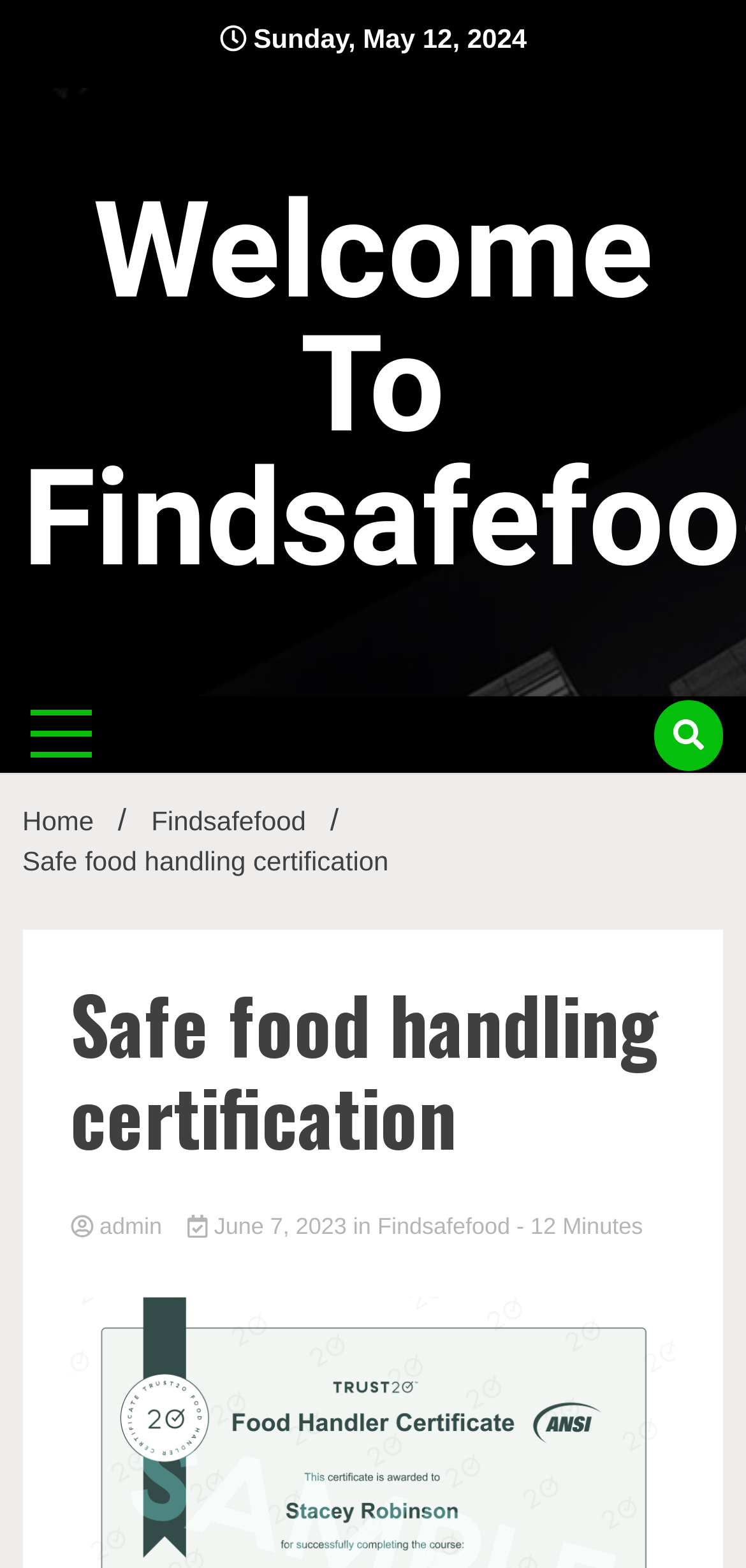How many buttons are on the top section of the webpage?
Using the visual information from the image, give a one-word or short-phrase answer.

2